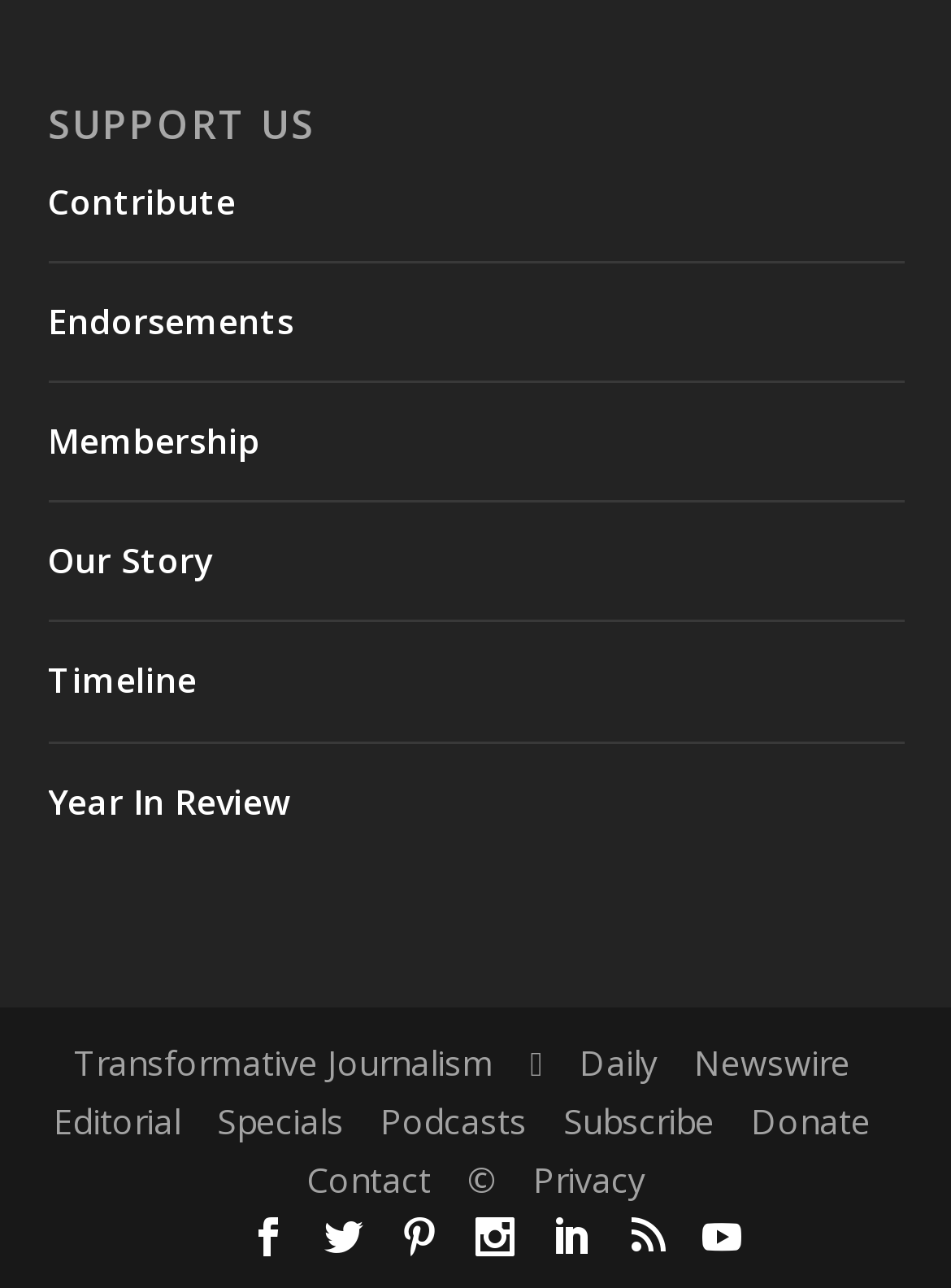What is the last link in the webpage?
Use the screenshot to answer the question with a single word or phrase.

ue614